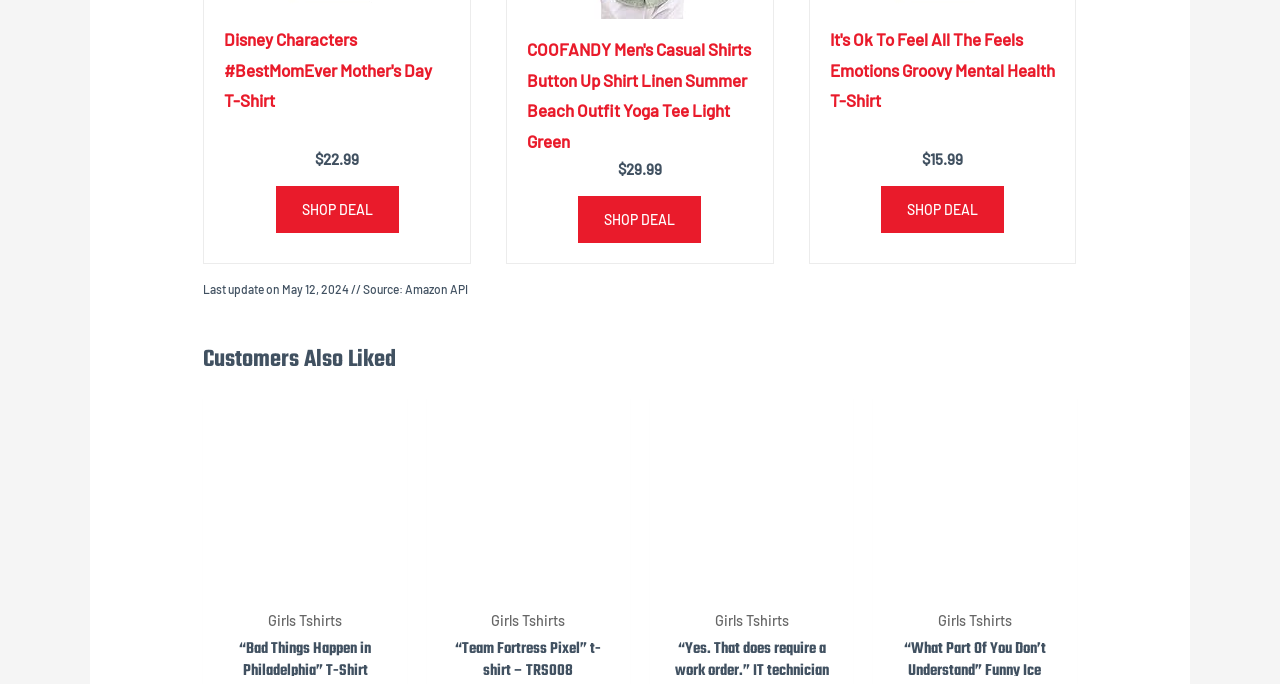How many products are displayed on this page?
Please analyze the image and answer the question with as much detail as possible.

I counted the number of product links on the page, including 'Disney Characters #BestMomEver Mother's Day T-Shirt', 'COOFANDY Men's Casual Shirts Button Up Shirt Linen Summer Beach Outfit Yoga Tee Light Green', and so on. There are 9 product links in total.